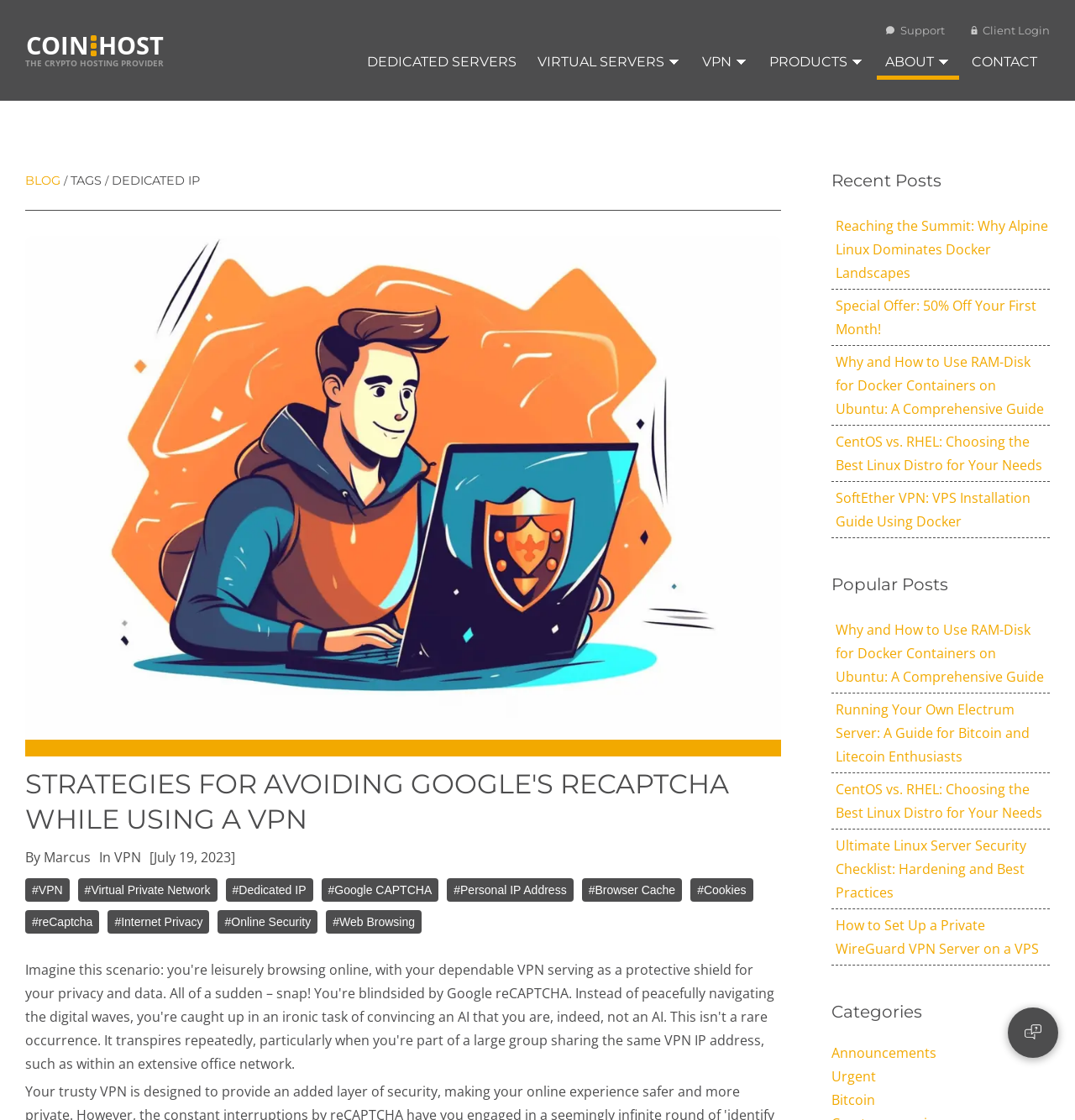Determine the bounding box coordinates for the area you should click to complete the following instruction: "Click on the COIN.HOST logo".

[0.023, 0.022, 0.152, 0.067]